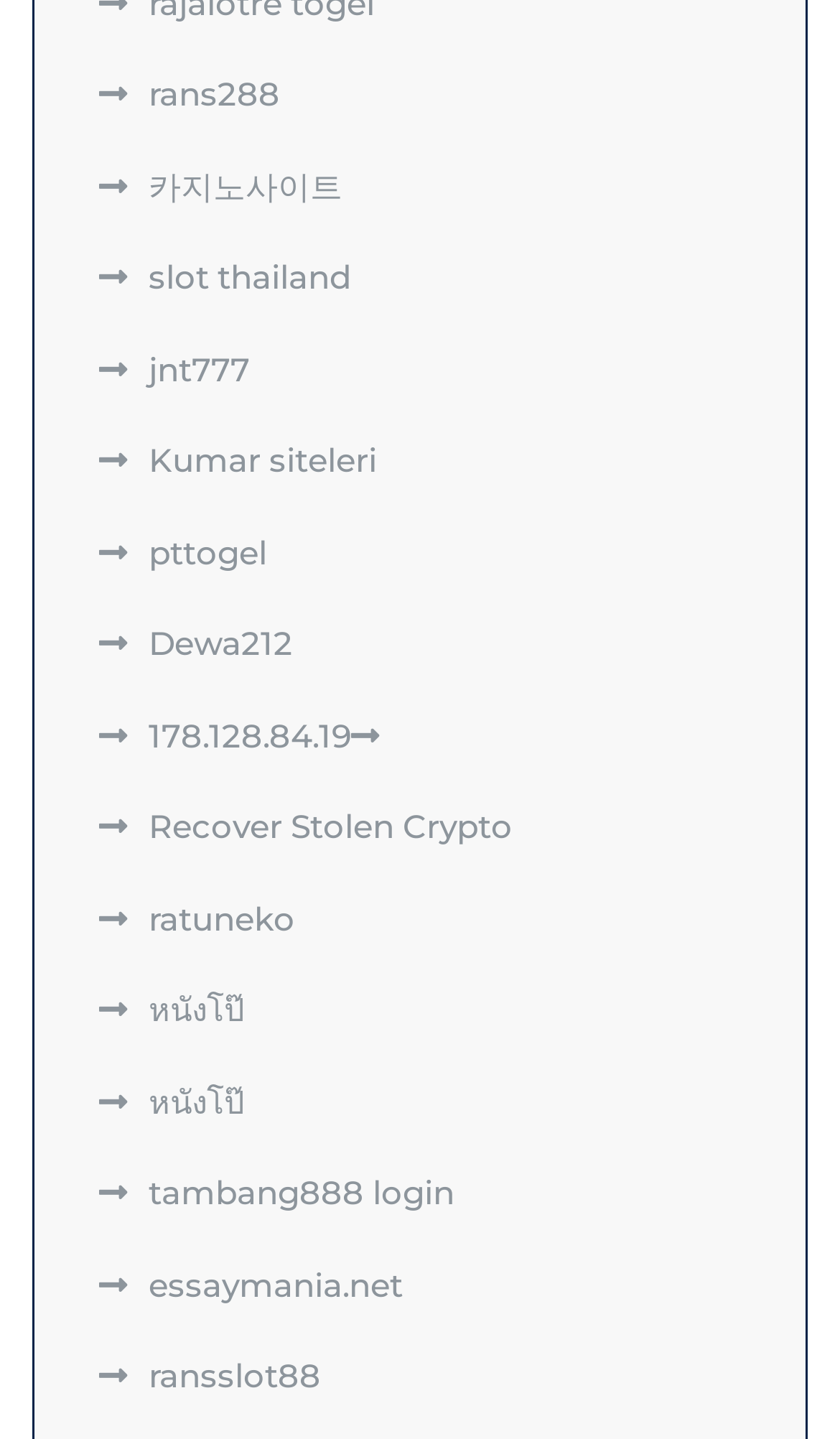Please locate the bounding box coordinates of the region I need to click to follow this instruction: "go to 카지노사이트".

[0.118, 0.115, 0.408, 0.143]